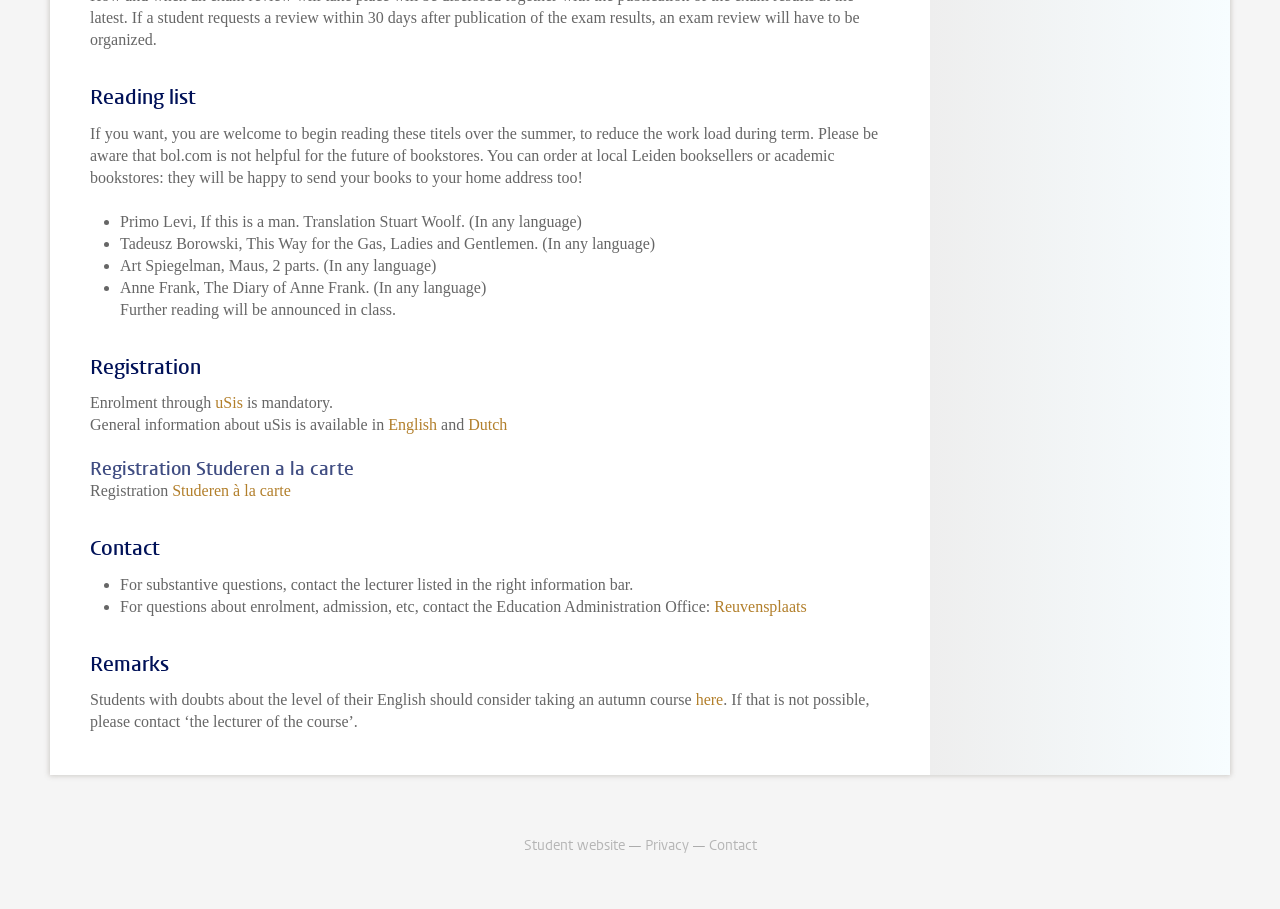Determine the bounding box coordinates of the region to click in order to accomplish the following instruction: "Go to 'Student website'". Provide the coordinates as four float numbers between 0 and 1, specifically [left, top, right, bottom].

[0.409, 0.92, 0.488, 0.941]